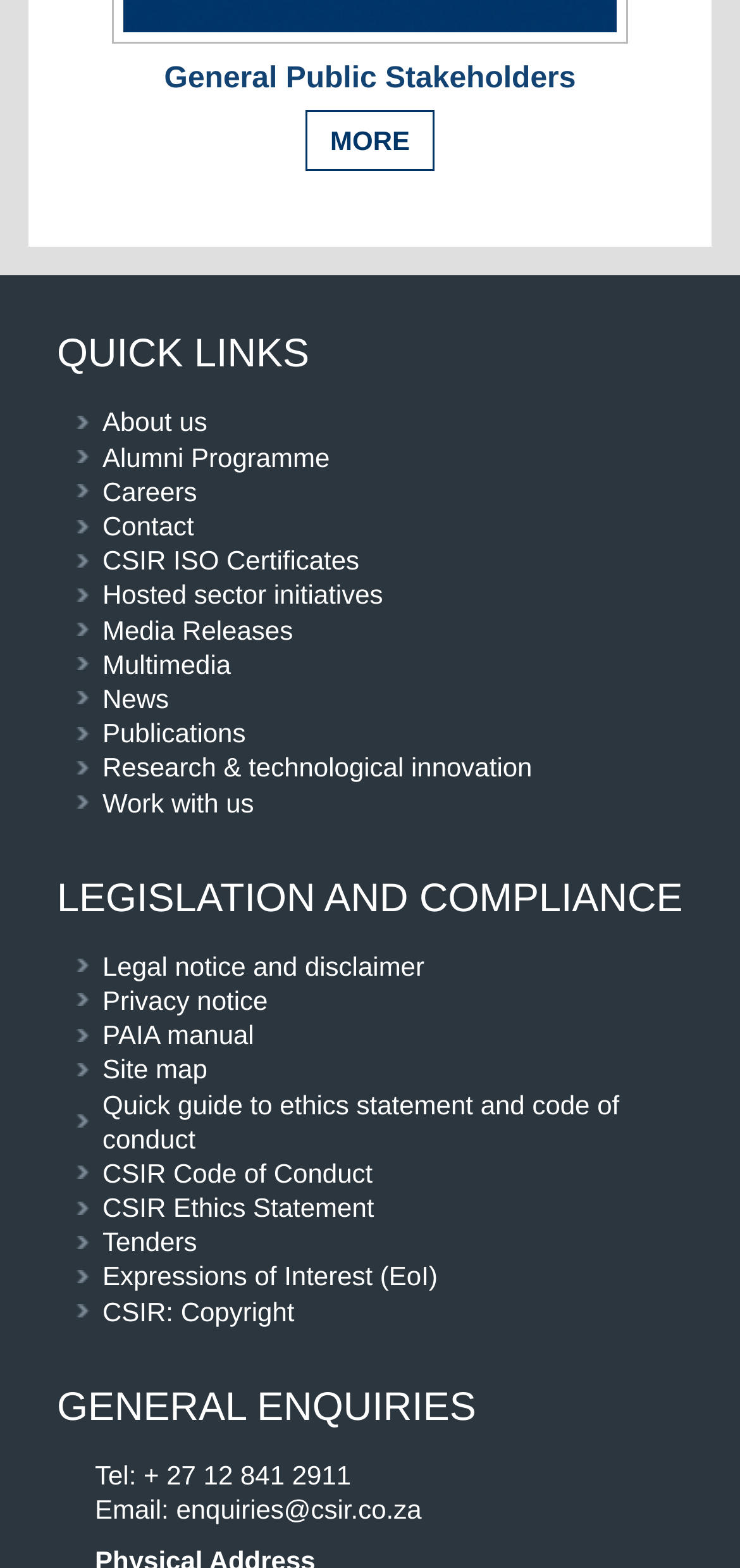Specify the bounding box coordinates of the element's region that should be clicked to achieve the following instruction: "View Multimedia". The bounding box coordinates consist of four float numbers between 0 and 1, in the format [left, top, right, bottom].

[0.103, 0.413, 0.923, 0.435]